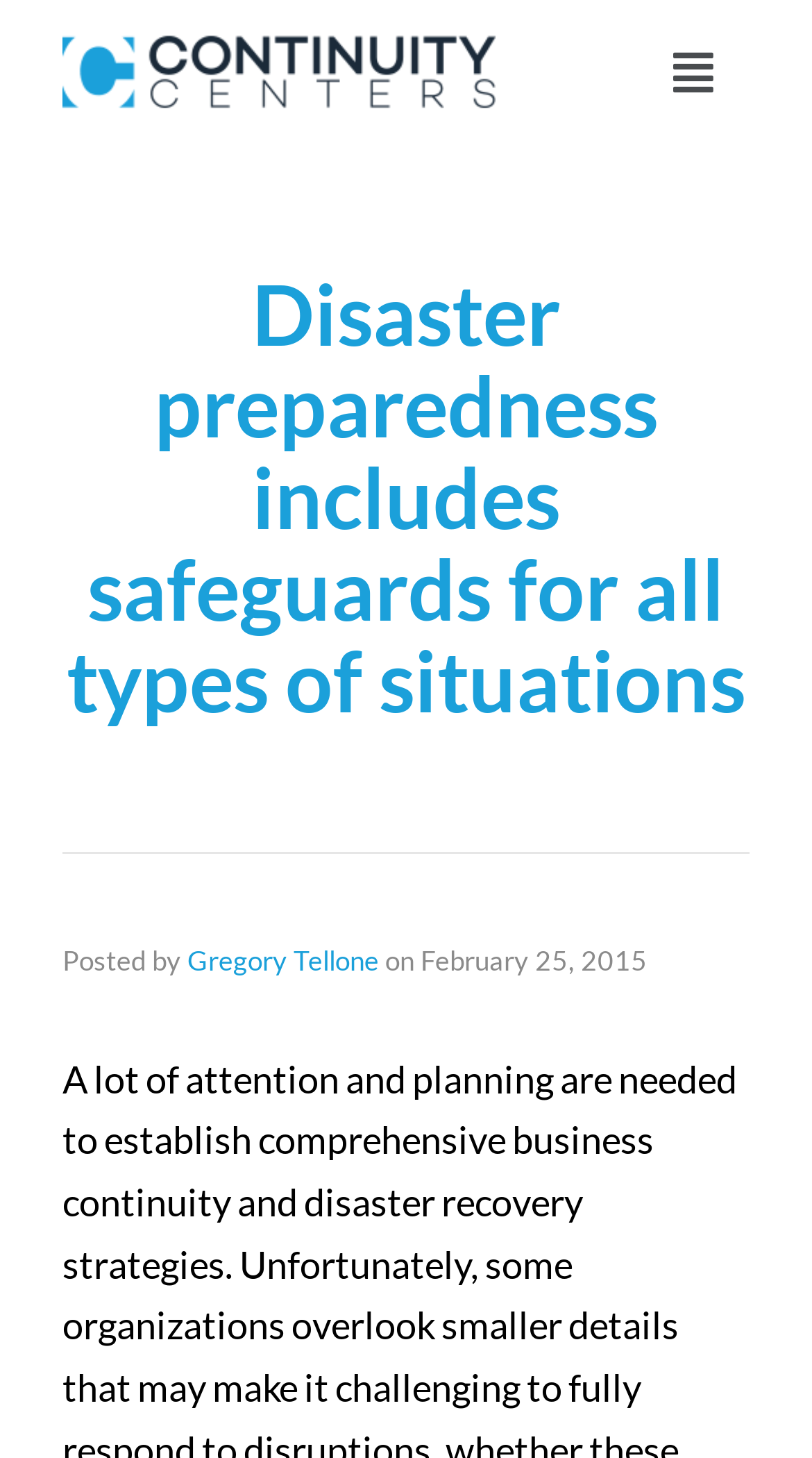What type of content is presented in the article?
Look at the image and provide a short answer using one word or a phrase.

Informational